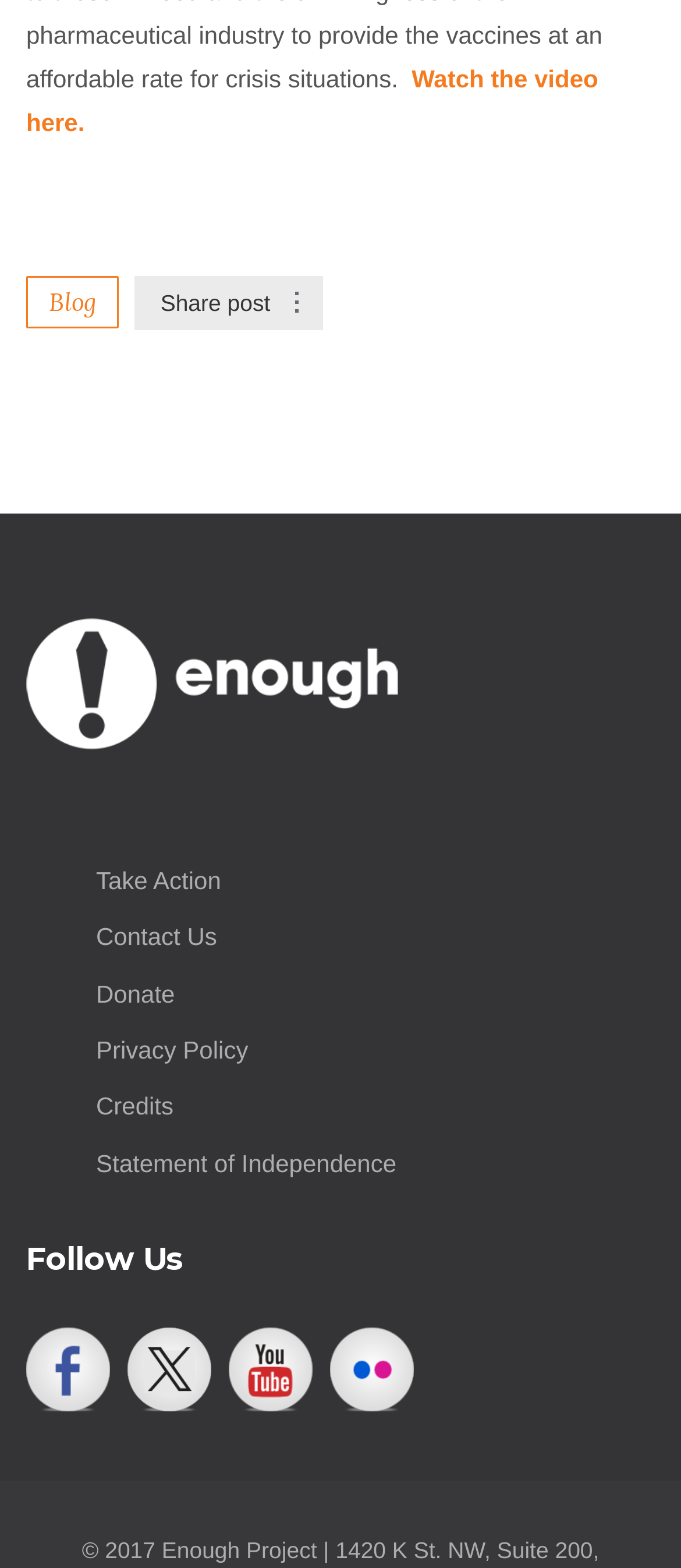What is the purpose of the 'Take Action' link?
Answer the question in a detailed and comprehensive manner.

The 'Take Action' link is located in the middle of the webpage with the bounding box coordinates [0.141, 0.552, 0.325, 0.57]. Its purpose is to encourage users to take some kind of action, although the specific action is not specified on the webpage.